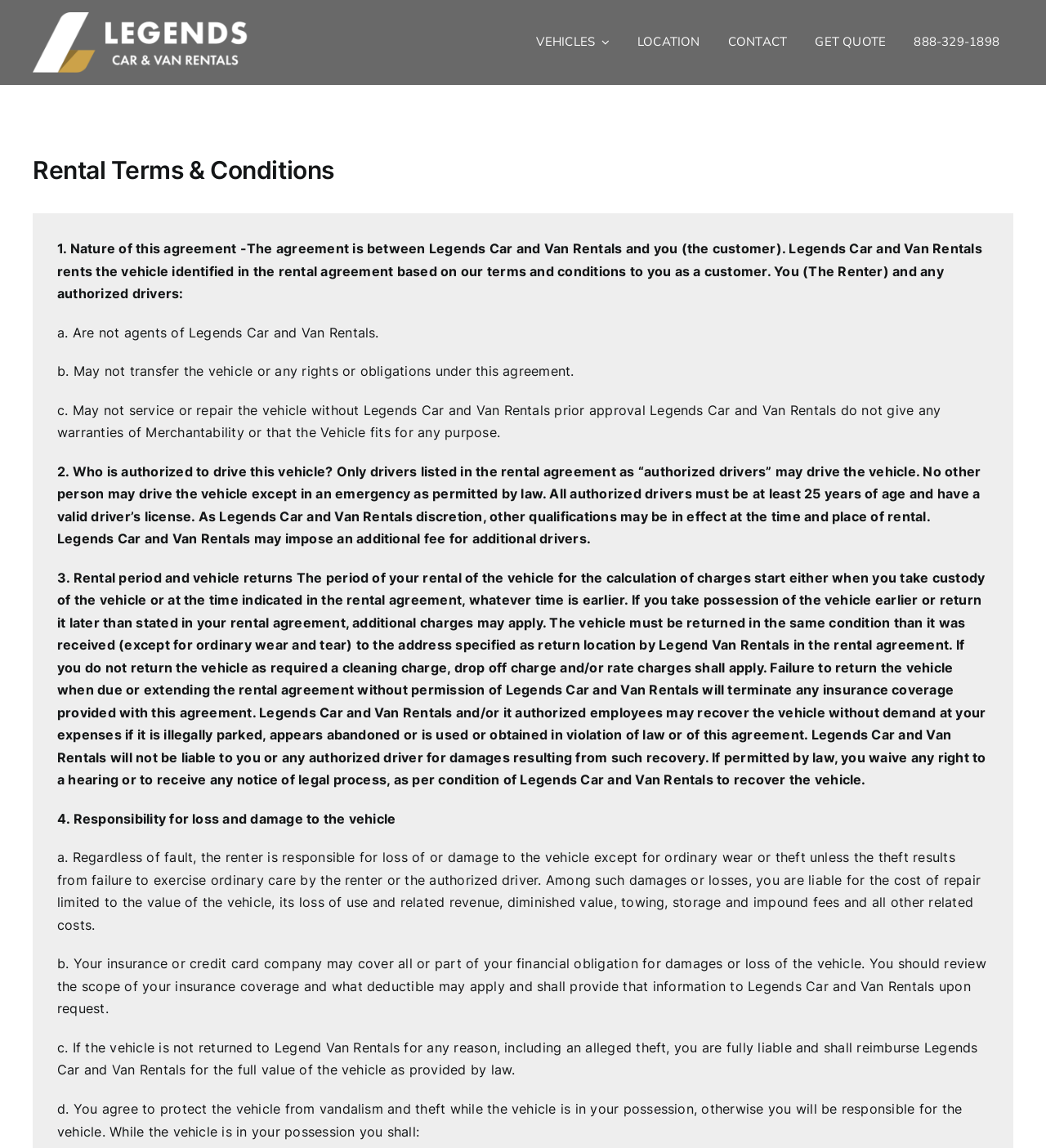Using the description: "Go to Top", identify the bounding box of the corresponding UI element in the screenshot.

[0.904, 0.886, 0.941, 0.911]